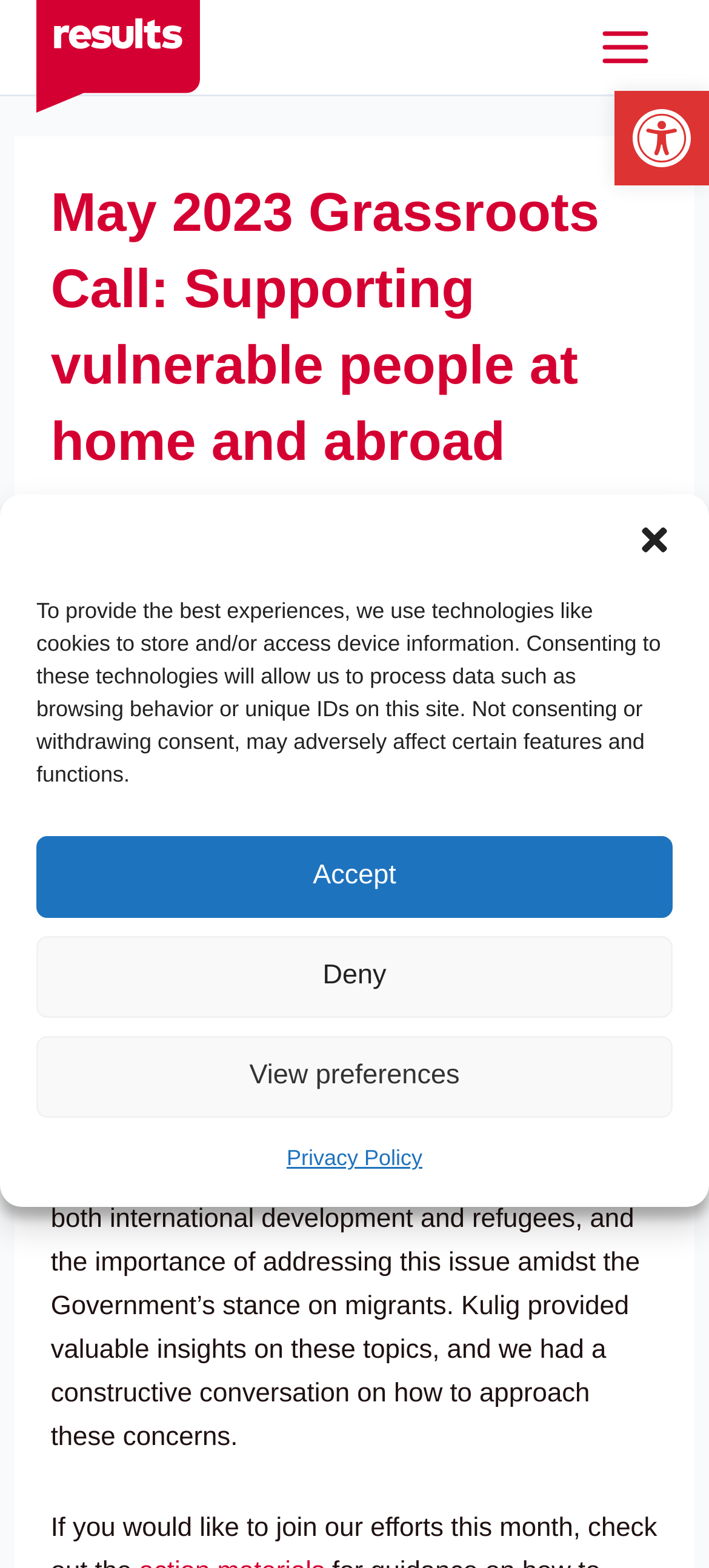Provide the bounding box coordinates of the HTML element this sentence describes: "View preferences". The bounding box coordinates consist of four float numbers between 0 and 1, i.e., [left, top, right, bottom].

[0.051, 0.661, 0.949, 0.713]